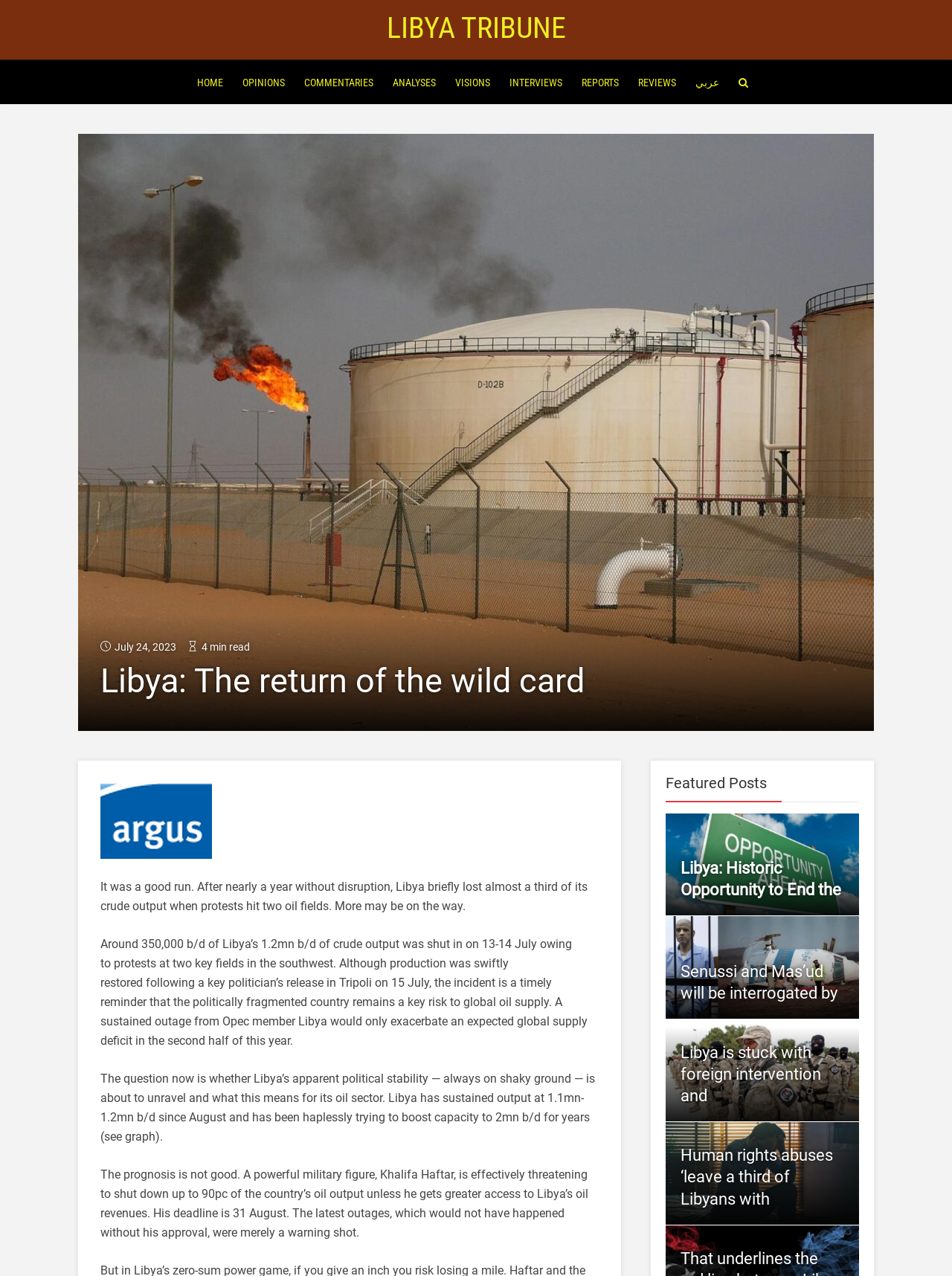Show the bounding box coordinates for the element that needs to be clicked to execute the following instruction: "Read the article about Libya's oil output". Provide the coordinates in the form of four float numbers between 0 and 1, i.e., [left, top, right, bottom].

[0.105, 0.689, 0.617, 0.716]